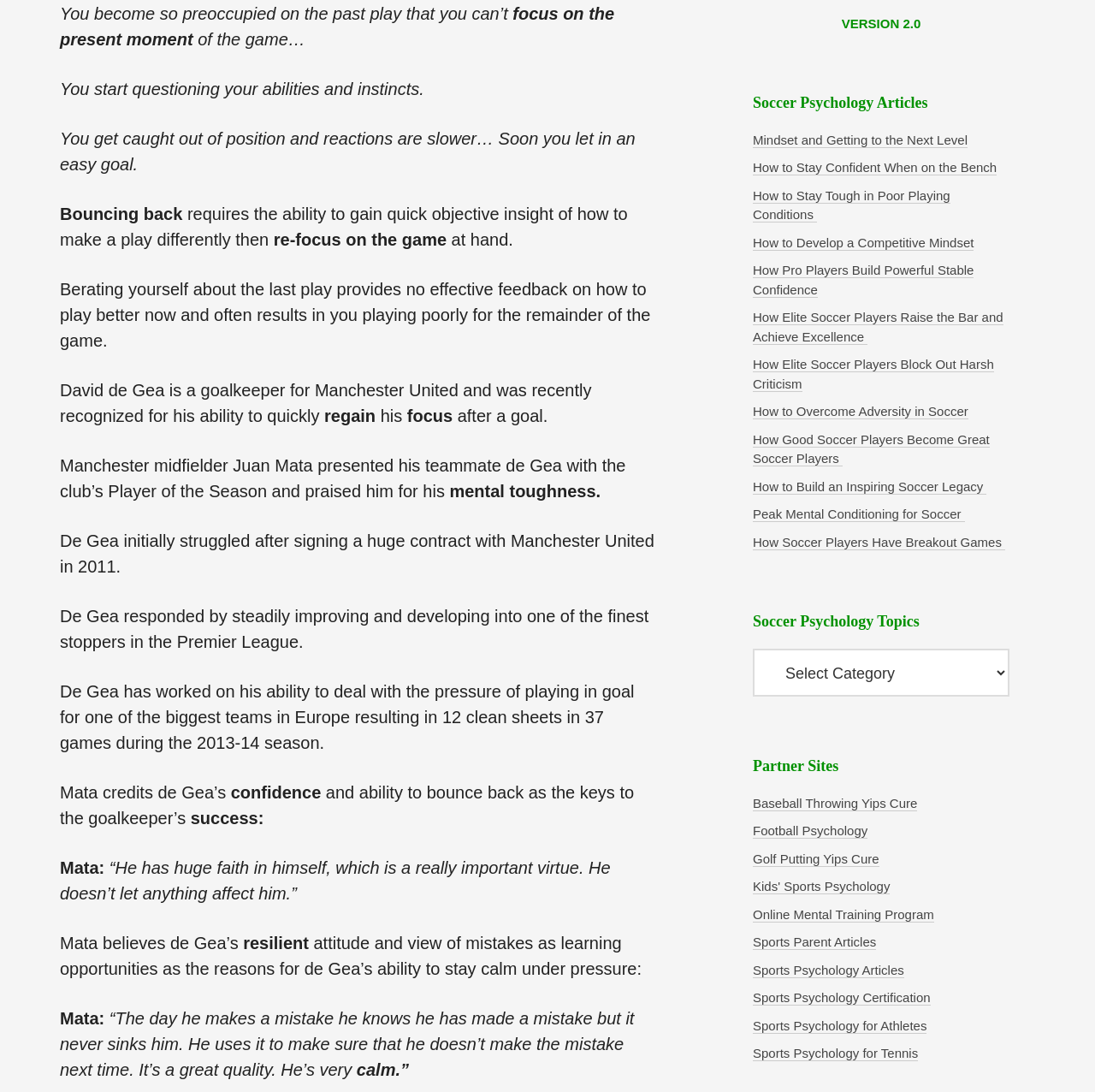Identify the bounding box coordinates of the area that should be clicked in order to complete the given instruction: "Click on 'Mindset and Getting to the Next Level'". The bounding box coordinates should be four float numbers between 0 and 1, i.e., [left, top, right, bottom].

[0.688, 0.121, 0.884, 0.135]